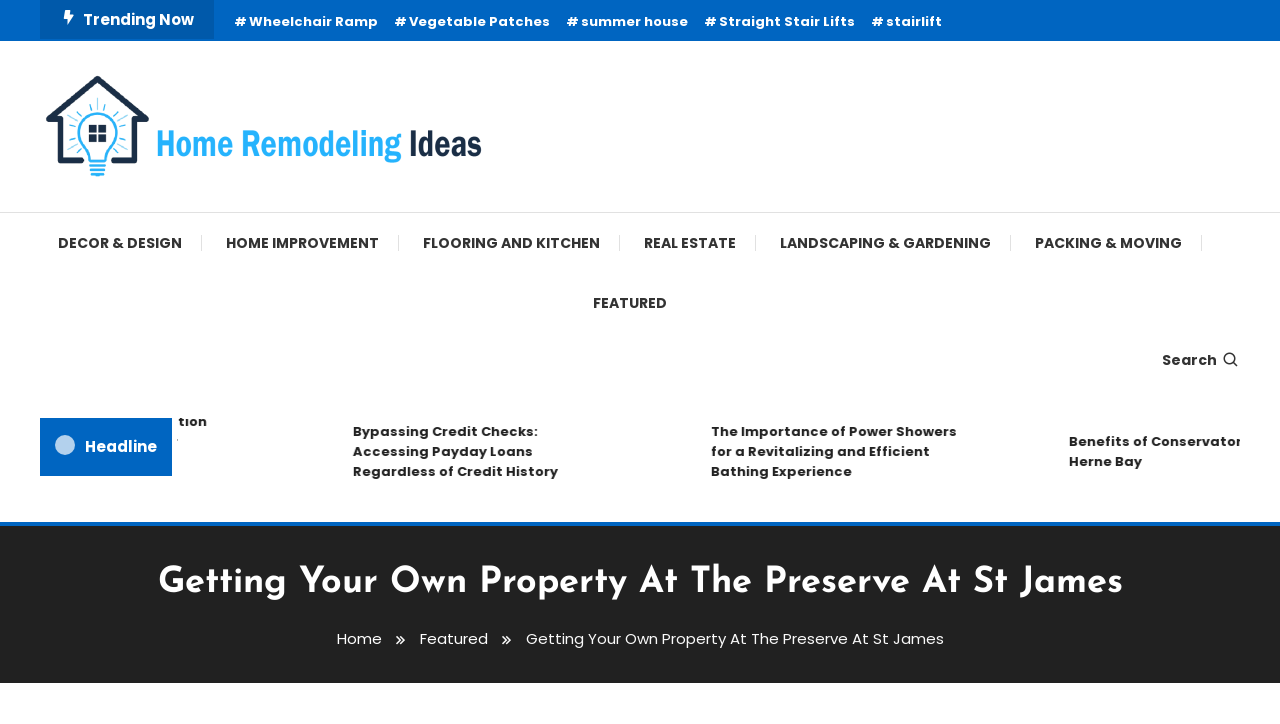Extract the primary heading text from the webpage.

Getting Your Own Property At The Preserve At St James